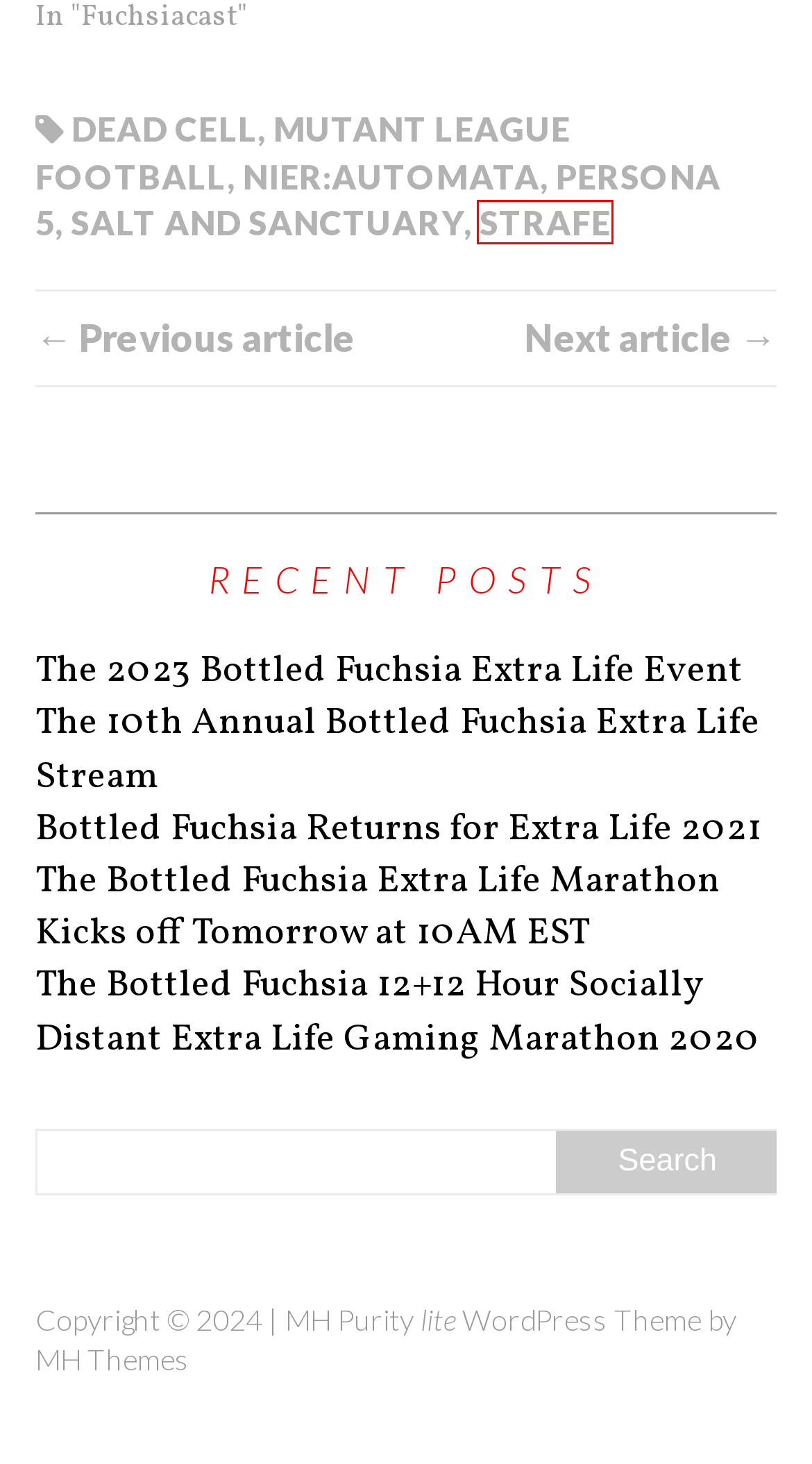You are presented with a screenshot of a webpage that includes a red bounding box around an element. Determine which webpage description best matches the page that results from clicking the element within the red bounding box. Here are the candidates:
A. Fuchsiacast #037 – Bong the Squid Dongle – Fuchsia
B. The Bottled Fuchsia 12+12 Hour Socially Distant Extra Life Gaming Marathon 2020 – Fuchsia
C. The Bottled Fuchsia Extra Life Marathon Kicks off Tomorrow at 10AM EST – Fuchsia
D. Salt and Sanctuary – Fuchsia
E. Nier:Automata – Fuchsia
F. Strafe – Fuchsia
G. Bottled Fuchsia Returns for Extra Life 2021 – Fuchsia
H. Dead Cell – Fuchsia

F